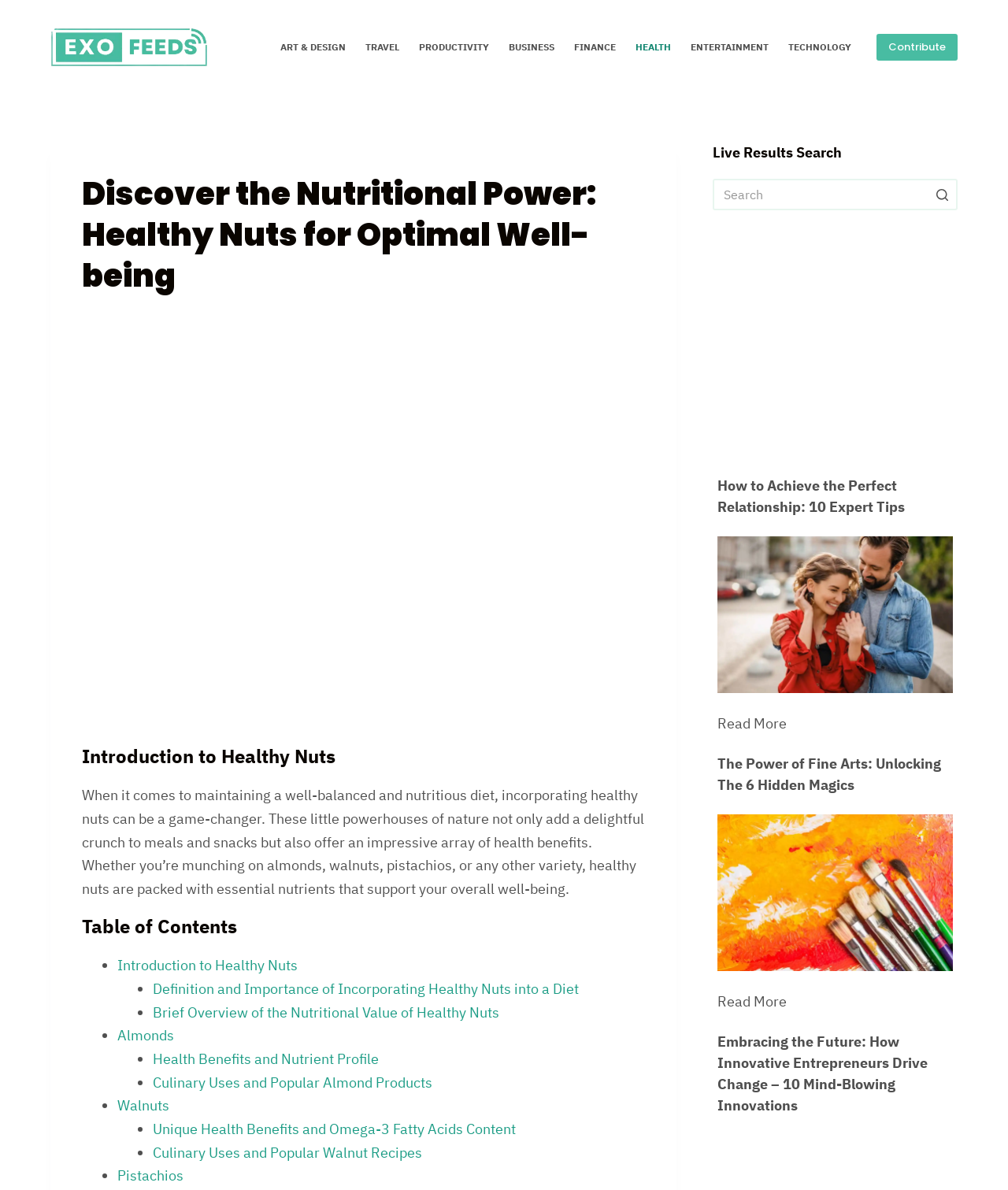Please identify the bounding box coordinates of the element I need to click to follow this instruction: "Contribute to the website".

[0.87, 0.028, 0.95, 0.051]